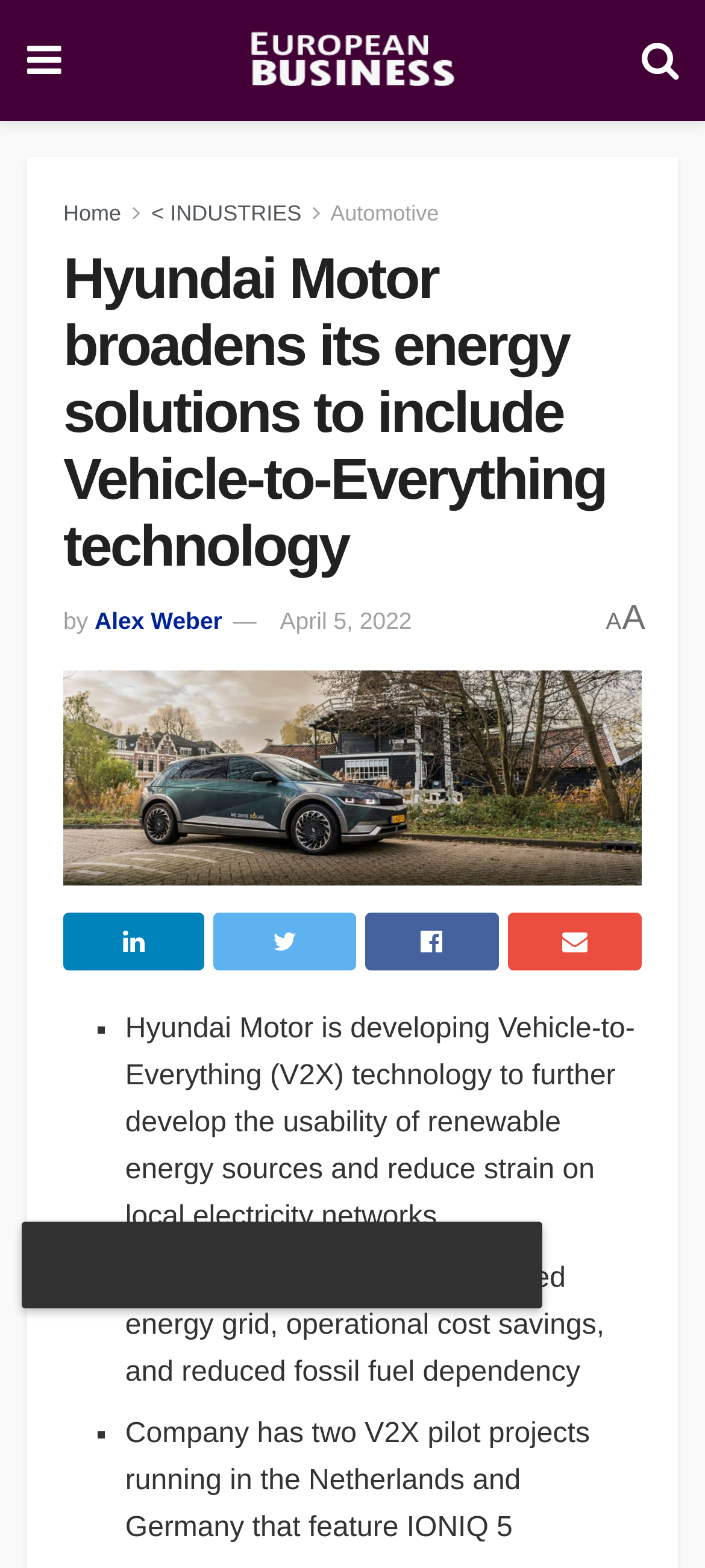Please identify the bounding box coordinates of the clickable area that will allow you to execute the instruction: "Read more about Vehicle-to-Grid technology".

[0.178, 0.806, 0.857, 0.886]